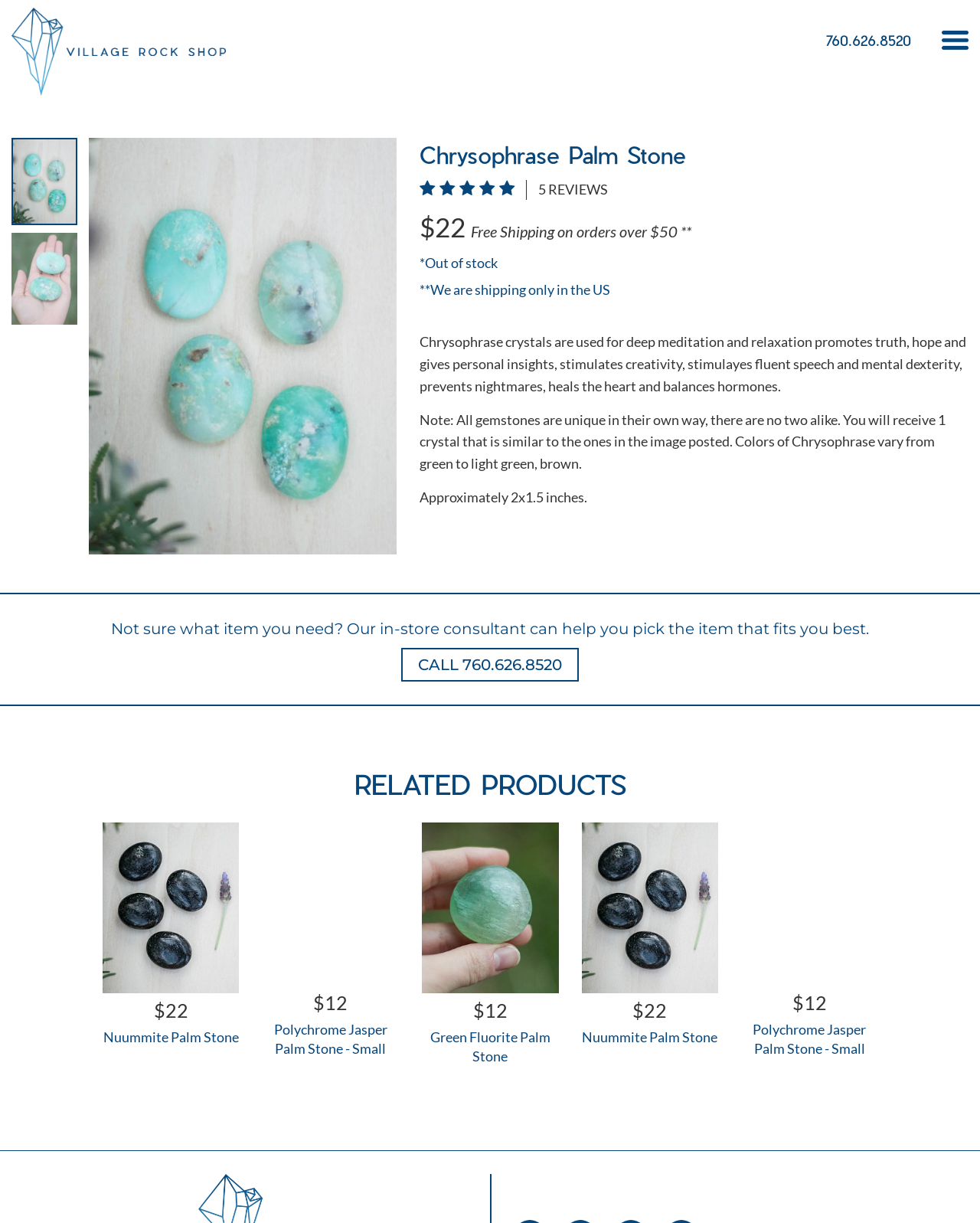Determine the bounding box coordinates of the area to click in order to meet this instruction: "Call the consultant".

[0.409, 0.53, 0.591, 0.557]